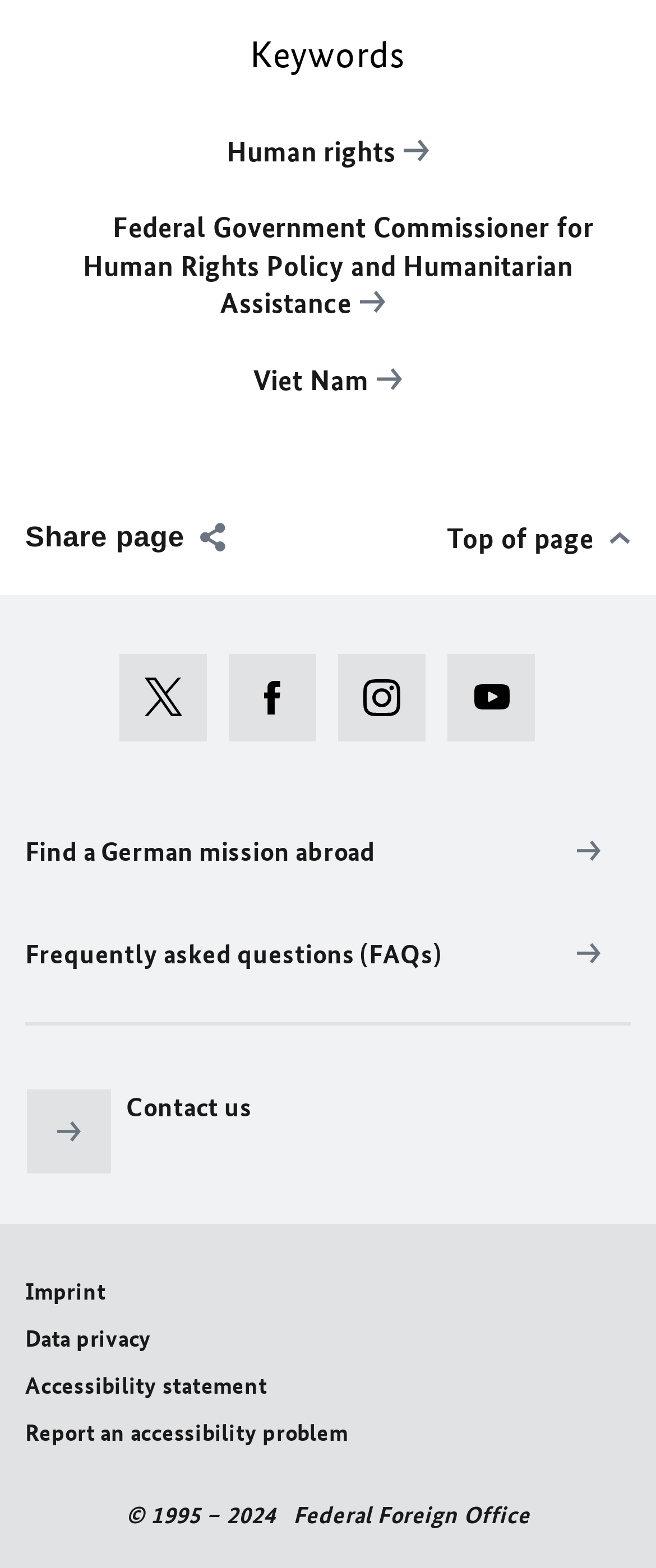Reply to the question with a single word or phrase:
How many images are there on the page?

13